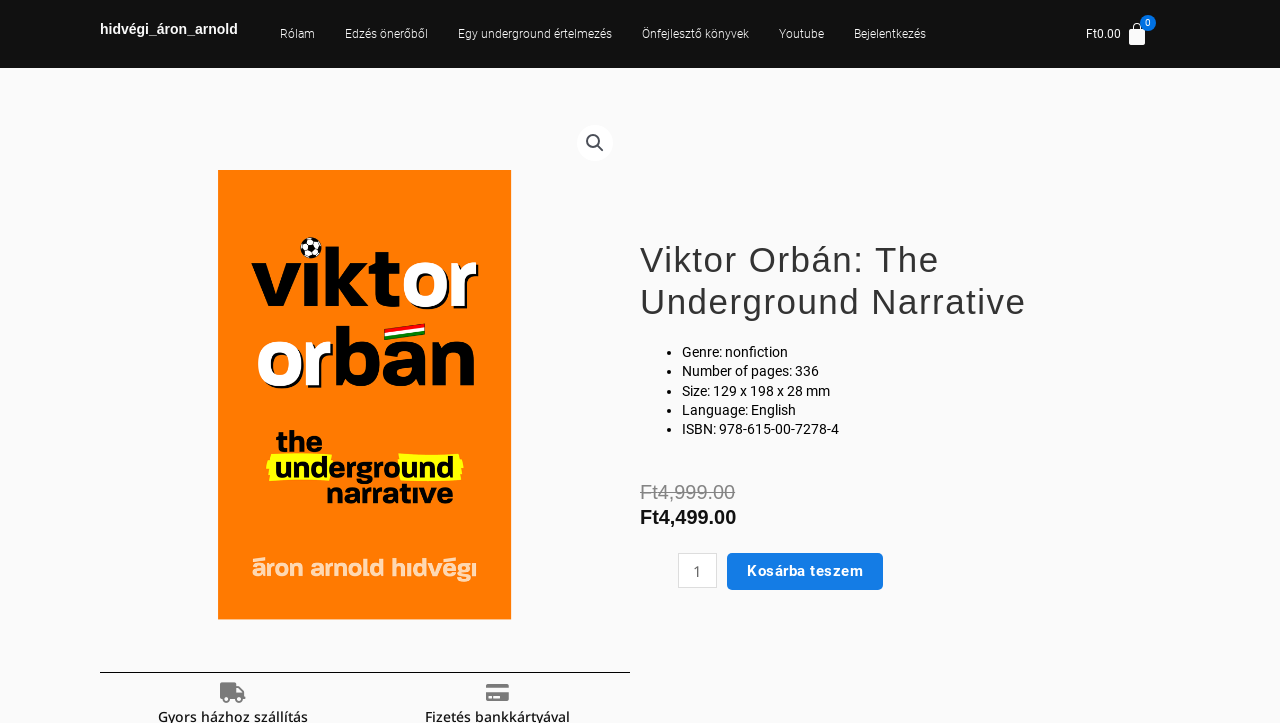Answer the question below in one word or phrase:
What is the price of the book?

Ft4,499.00